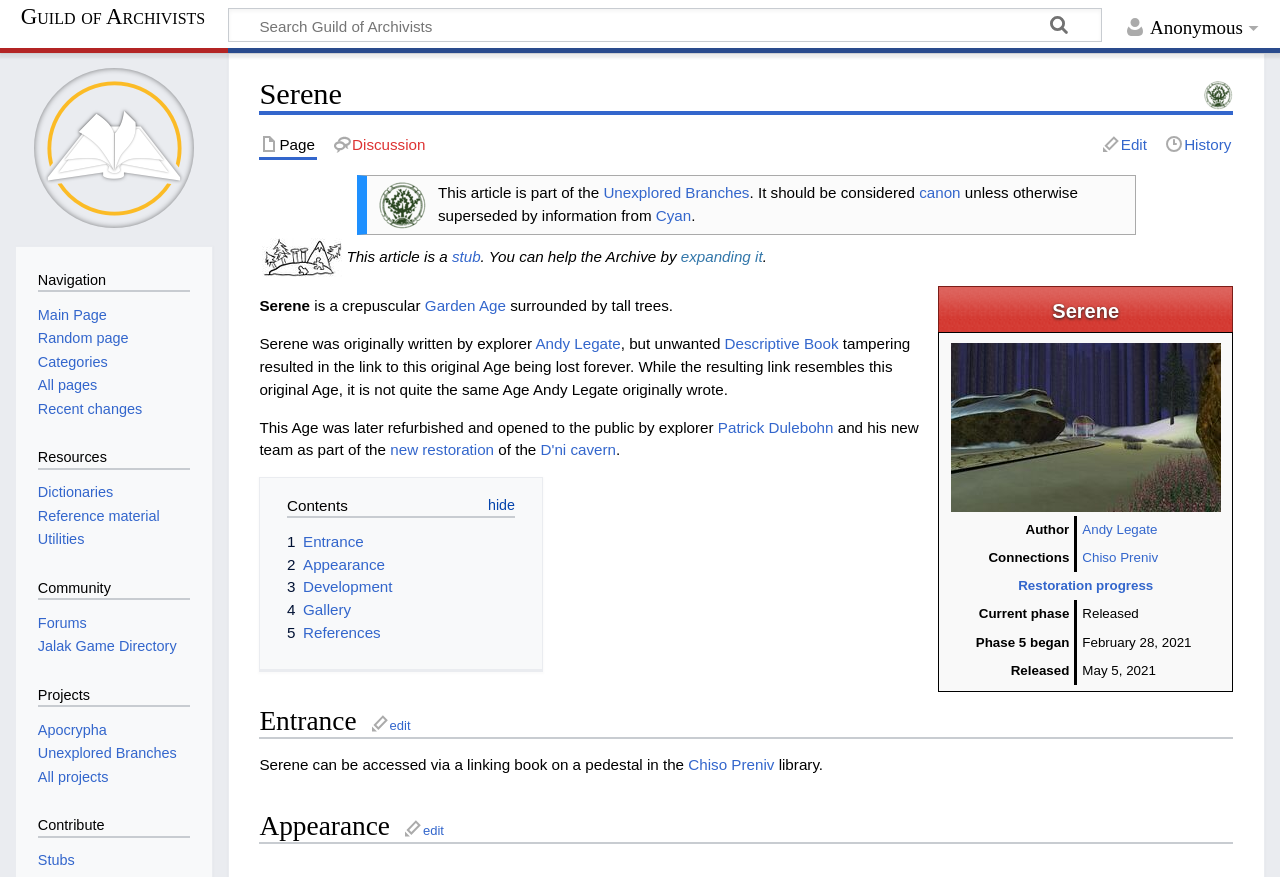Please respond to the question with a concise word or phrase:
What is the name of the Guild?

Guild of Archivists